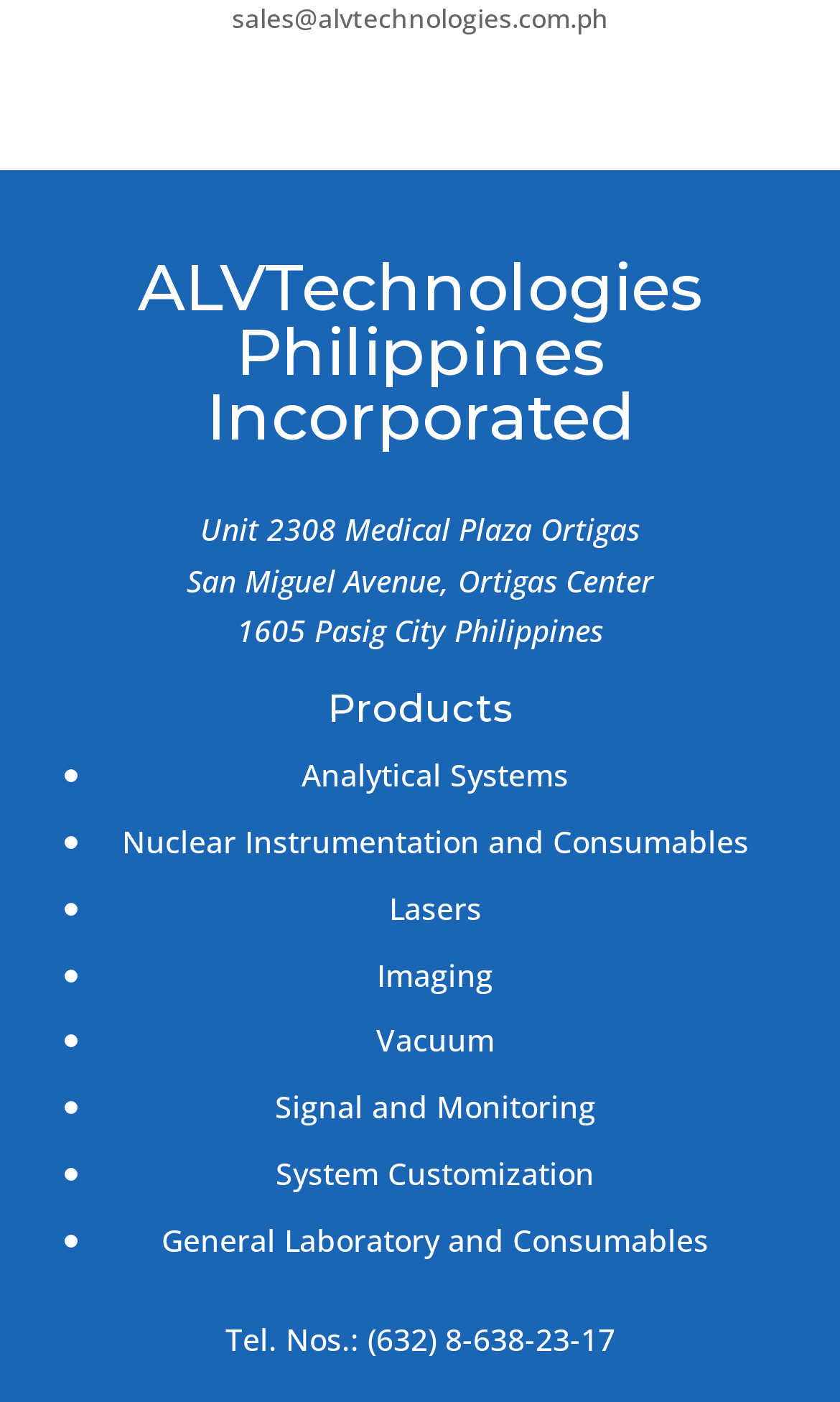Find the bounding box coordinates of the area to click in order to follow the instruction: "Learn more about Nuclear Instrumentation and Consumables".

[0.145, 0.586, 0.891, 0.615]